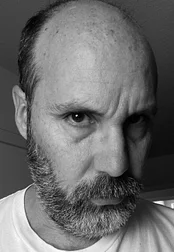Give a thorough caption of the image, focusing on all visible elements.

A close-up, black and white portrait capturing the intense expression of a man with a full beard and slightly balding hair. His gaze is direct and thought-provoking, conveying a sense of depth and contemplation. The lighting accentuates his facial features, highlighting the textures of his skin and beard. This image sets a reflective tone, suggesting a narrative rich in personal history and emotion, aligning with themes discussed in the surrounding text about artistic exploration and identity.